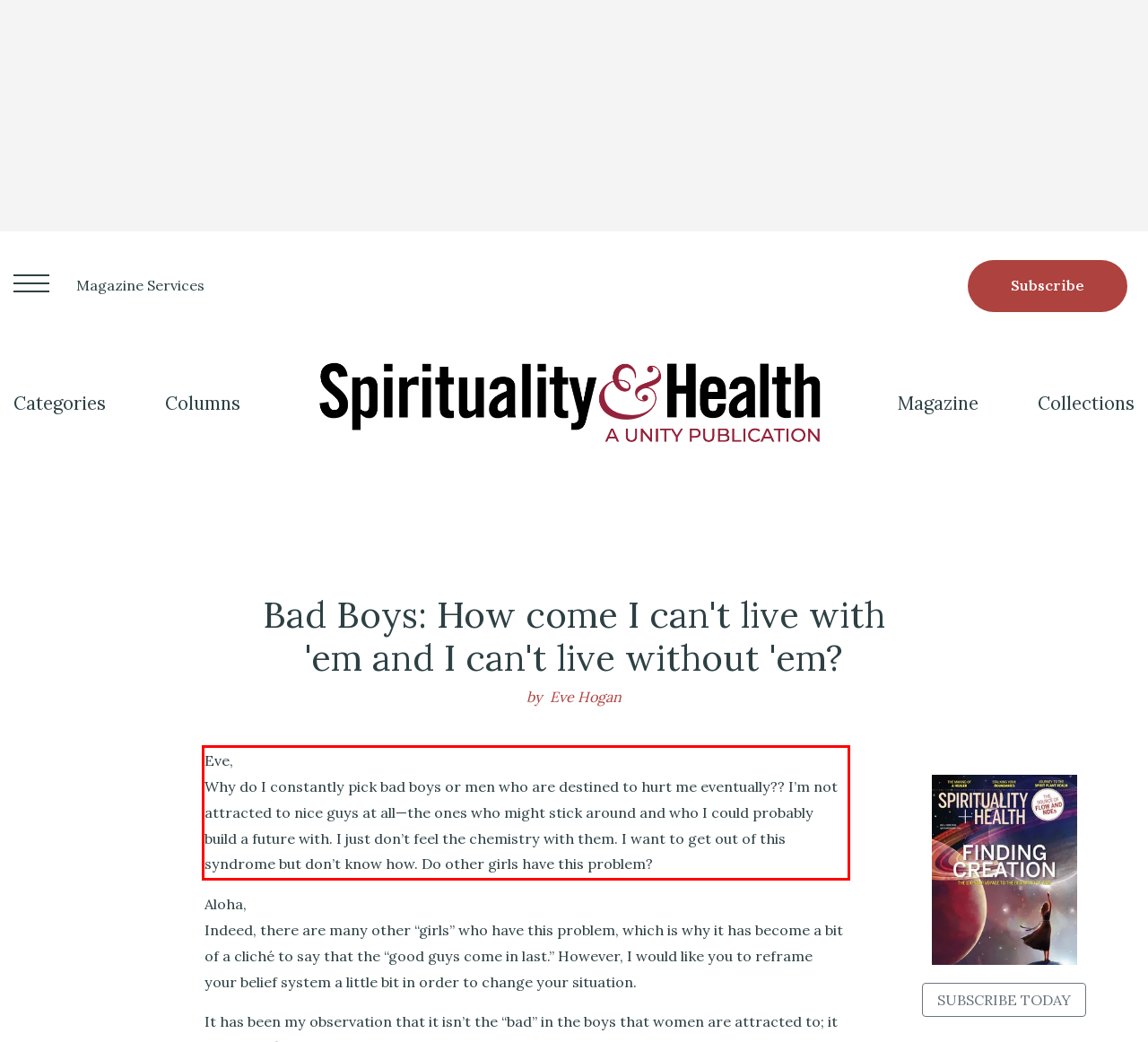Using the provided webpage screenshot, recognize the text content in the area marked by the red bounding box.

Eve, Why do I constantly pick bad boys or men who are destined to hurt me eventually?? I’m not attracted to nice guys at all—the ones who might stick around and who I could probably build a future with. I just don’t feel the chemistry with them. I want to get out of this syndrome but don’t know how. Do other girls have this problem?